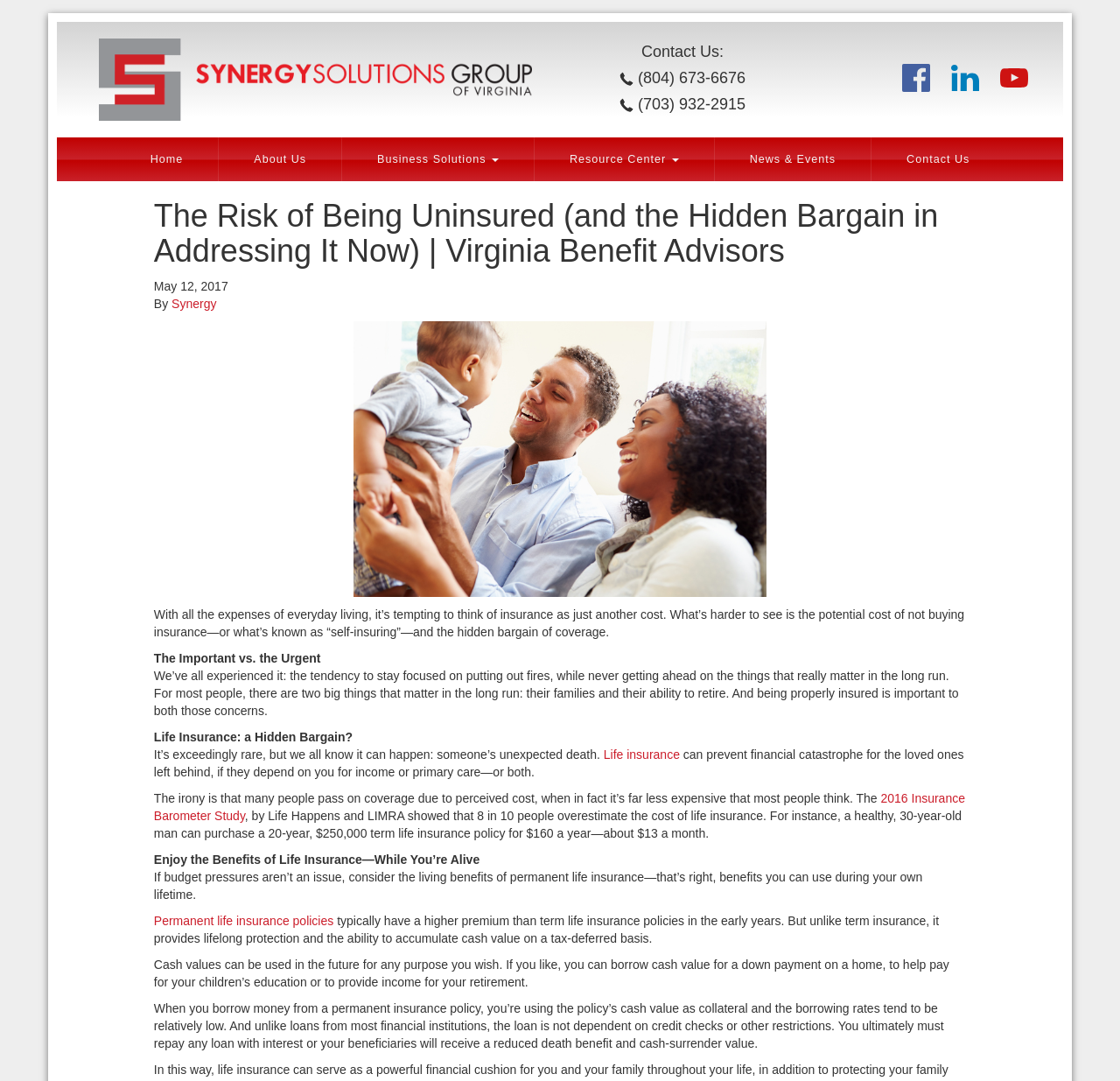What is the benefit of permanent life insurance?
Can you offer a detailed and complete answer to this question?

According to the article, permanent life insurance policies provide lifelong protection and the ability to accumulate cash value on a tax-deferred basis. This is mentioned in the section 'Enjoy the Benefits of Life Insurance—While You’re Alive'.